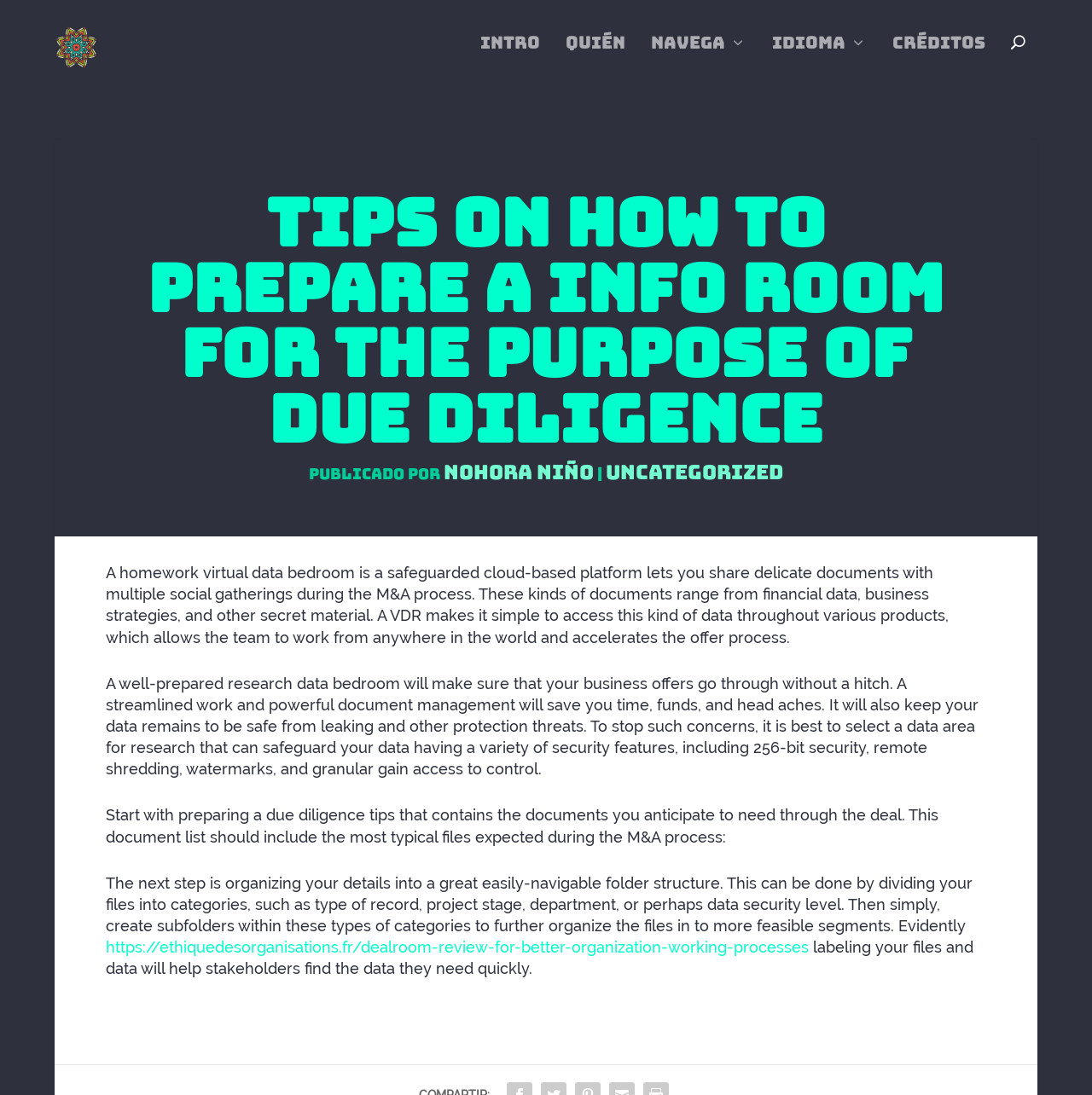Refer to the image and provide an in-depth answer to the question:
What is the purpose of labeling files and data?

According to the webpage, labeling files and data will help stakeholders find the data they need quickly, which is an important step in preparing a data room for due diligence.